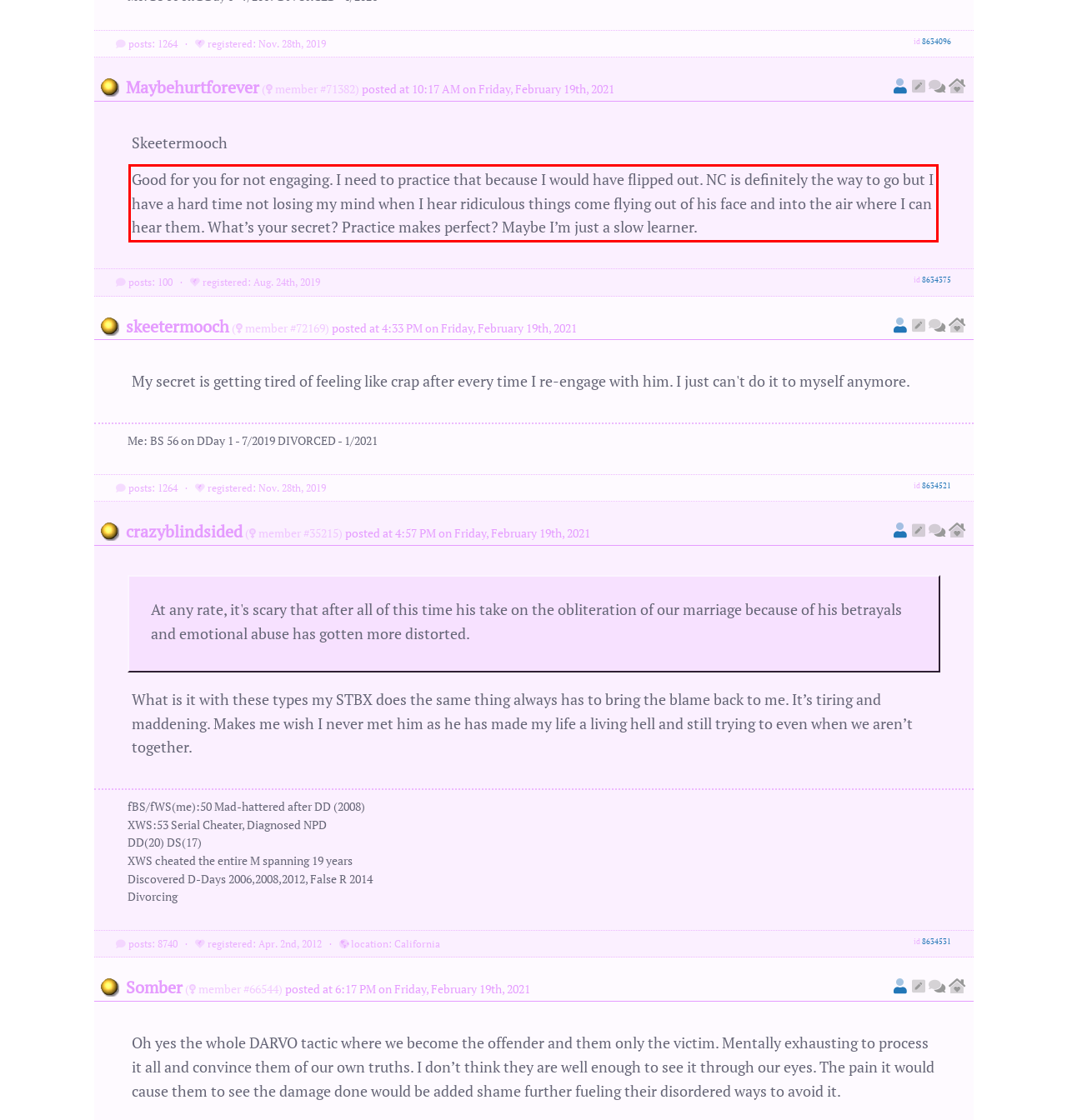The screenshot provided shows a webpage with a red bounding box. Apply OCR to the text within this red bounding box and provide the extracted content.

Good for you for not engaging. I need to practice that because I would have flipped out. NC is definitely the way to go but I have a hard time not losing my mind when I hear ridiculous things come flying out of his face and into the air where I can hear them. What’s your secret? Practice makes perfect? Maybe I’m just a slow learner.